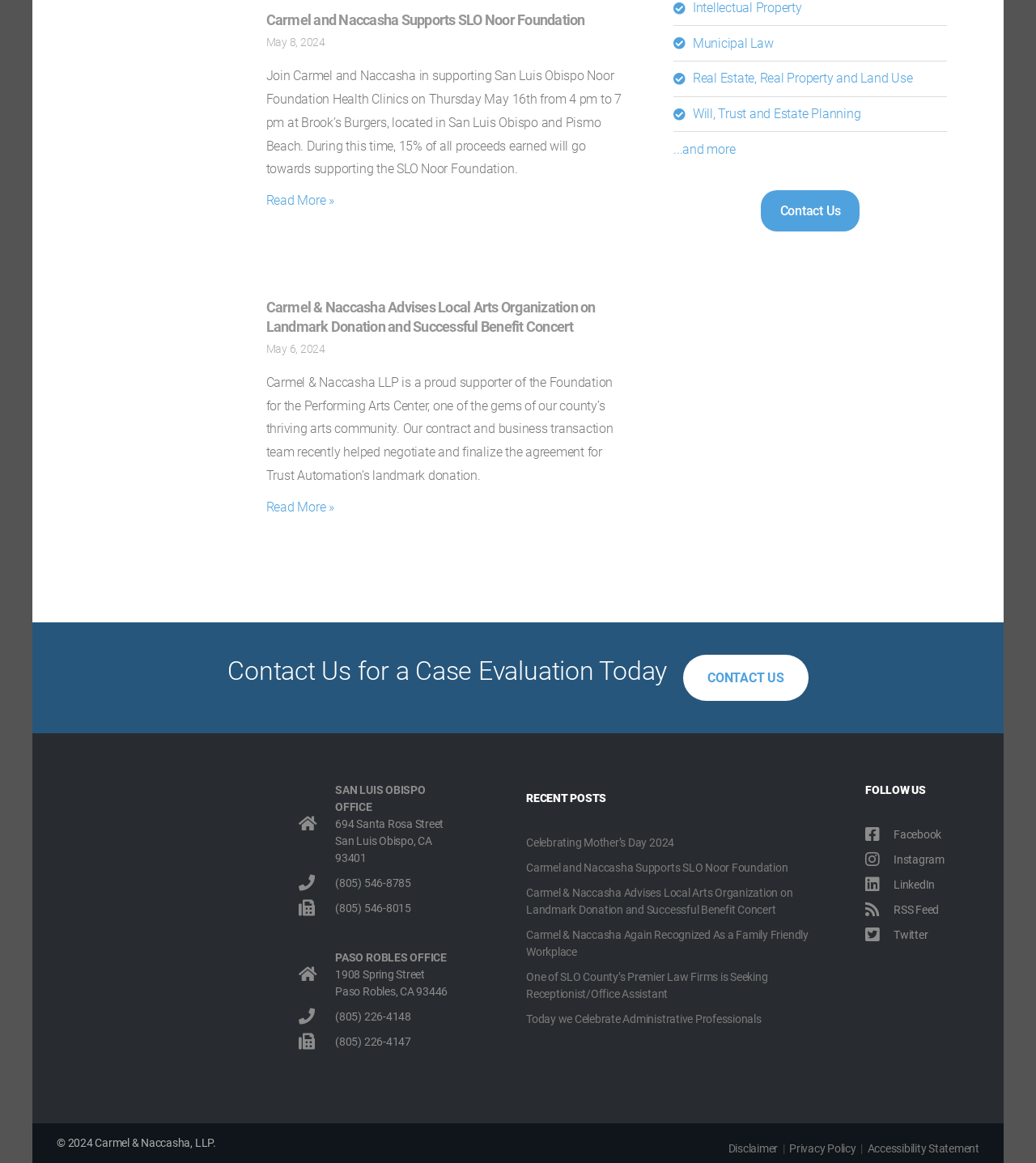Could you specify the bounding box coordinates for the clickable section to complete the following instruction: "Contact Us for a Case Evaluation Today"?

[0.22, 0.564, 0.644, 0.59]